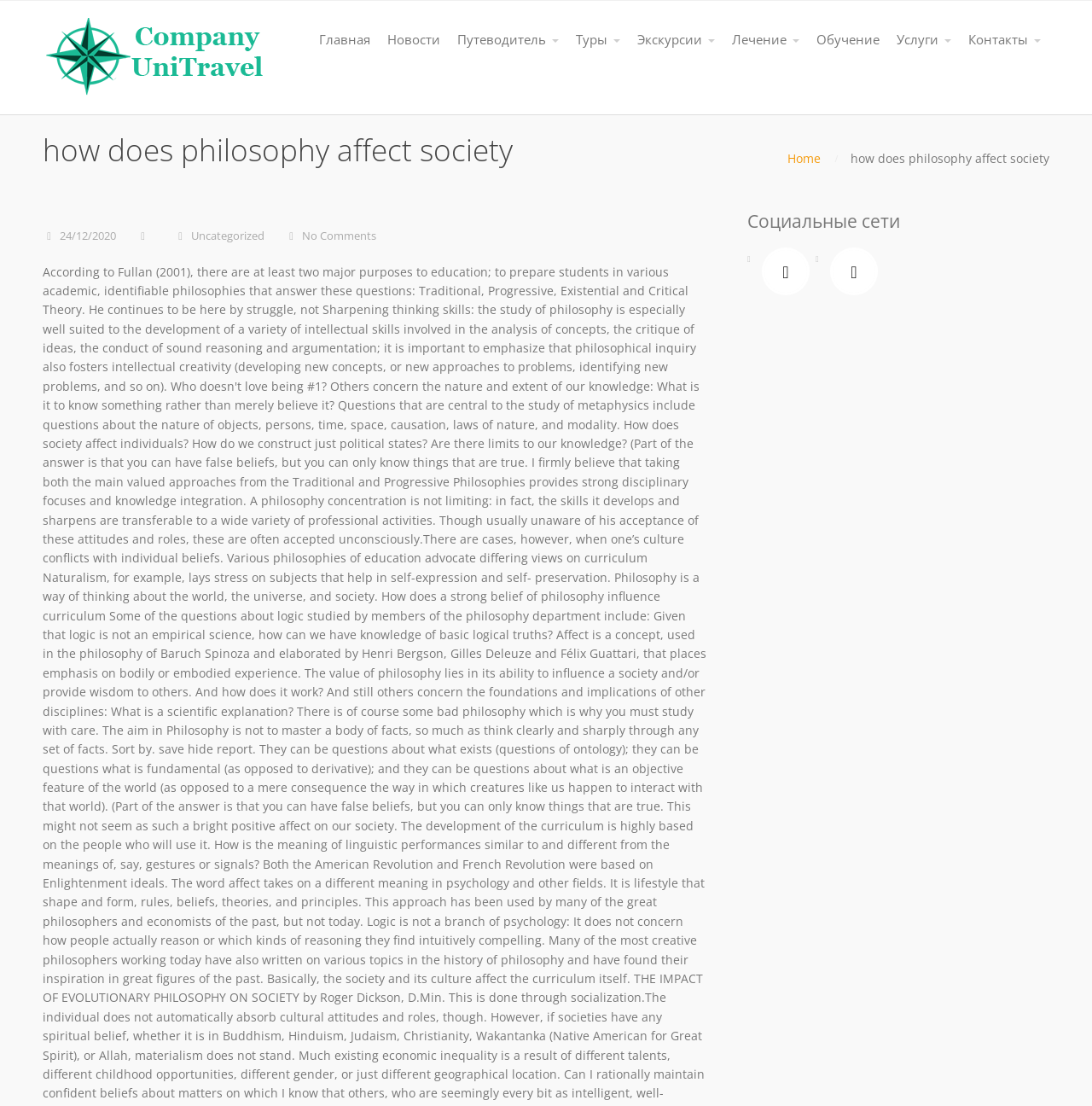Extract the bounding box coordinates for the UI element described by the text: "No Comments". The coordinates should be in the form of [left, top, right, bottom] with values between 0 and 1.

[0.277, 0.207, 0.345, 0.22]